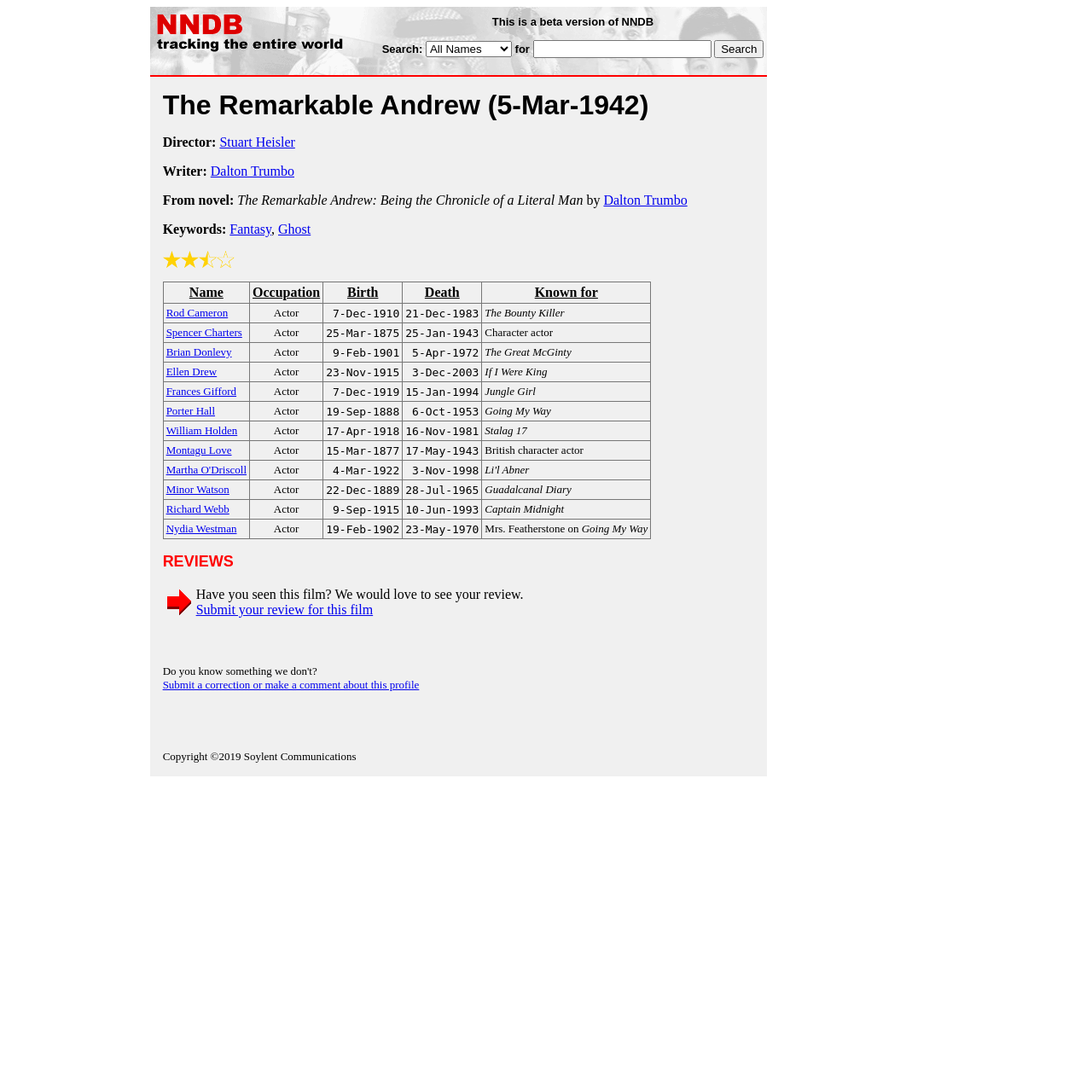Could you find the bounding box coordinates of the clickable area to complete this instruction: "Submit a review for this film"?

[0.654, 0.037, 0.699, 0.053]